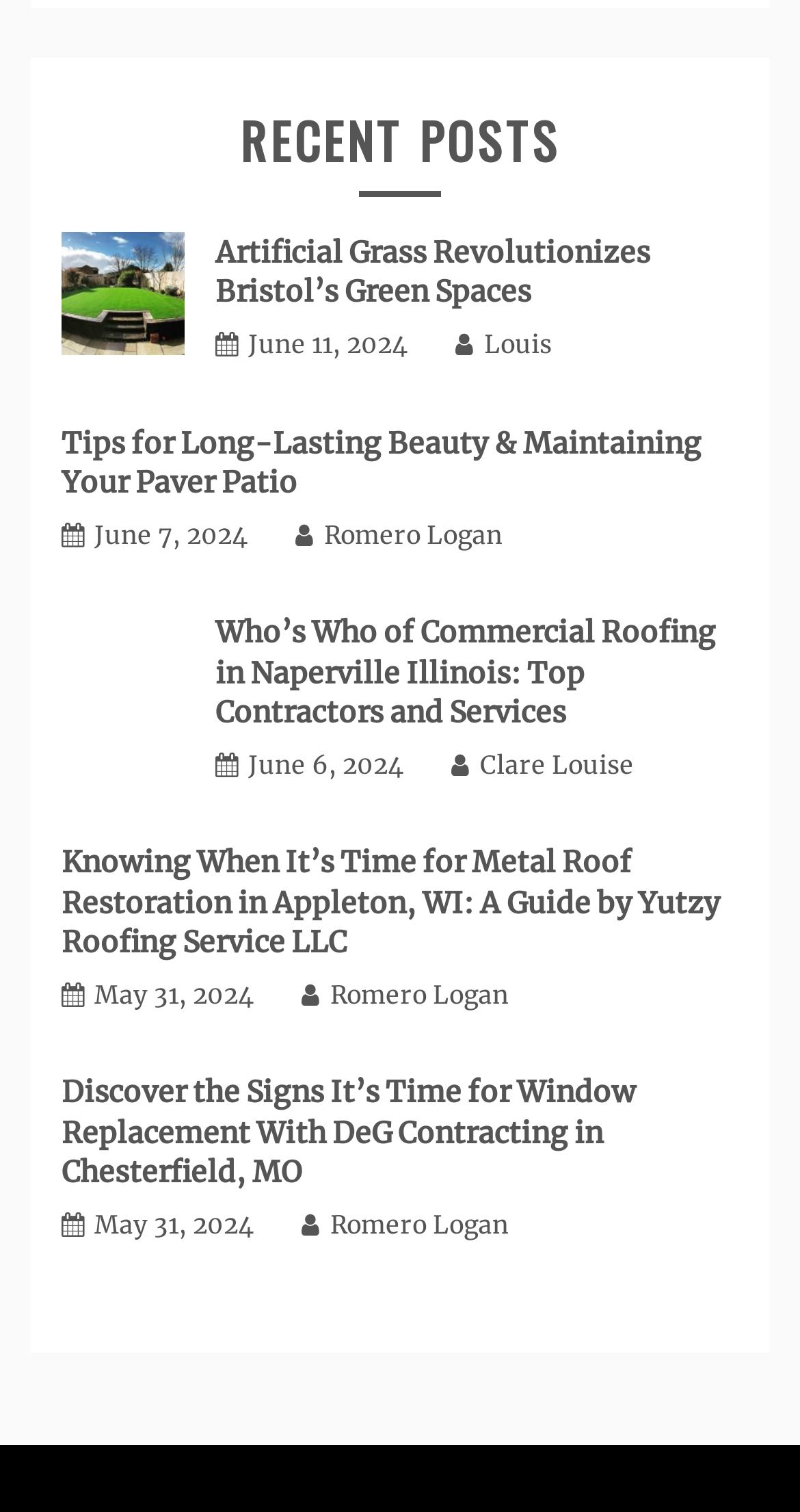Using the element description: "June 11, 2024June 11, 2024", determine the bounding box coordinates for the specified UI element. The coordinates should be four float numbers between 0 and 1, [left, top, right, bottom].

[0.269, 0.218, 0.51, 0.238]